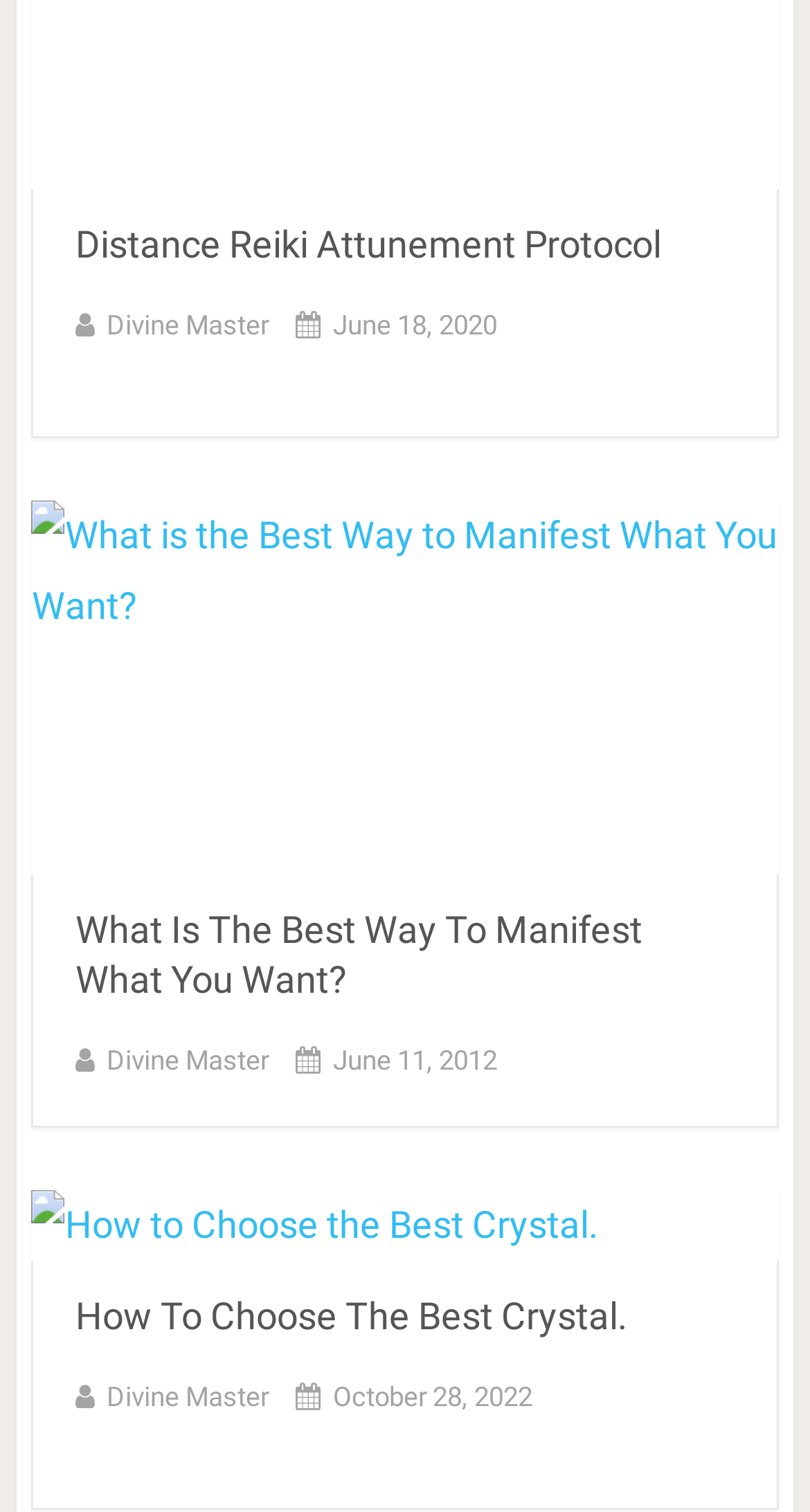Could you locate the bounding box coordinates for the section that should be clicked to accomplish this task: "go to the article about choosing the best crystal".

[0.093, 0.856, 0.775, 0.885]